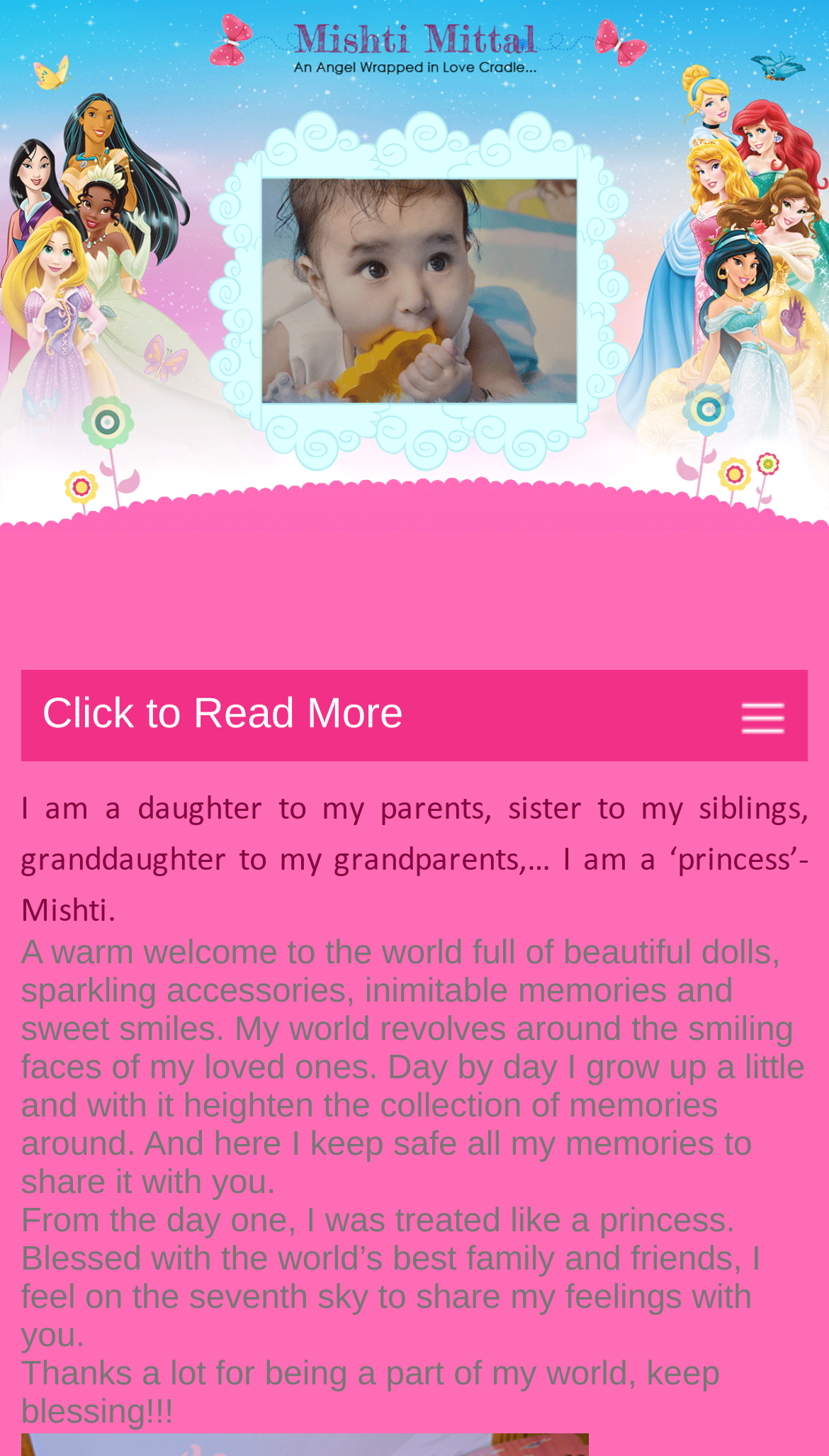Describe all the significant parts and information present on the webpage.

This webpage is a personal blog or profile page, titled "Hi All!! | Mishti Mittal". At the top, there is a link, taking up about half of the screen width, located near the top of the page. Below the link, a prominent button "Click to Read More" spans almost the entire width of the page. 

To the right of the button, there is a small image. Below the button, there are four paragraphs of text. The first paragraph introduces the author, Mishti, describing her relationships with her family members. The second paragraph welcomes readers to her world, filled with happy memories and loved ones. The third paragraph expresses her gratitude for being treated like a princess by her family and friends. The fourth and final paragraph thanks readers for being part of her world, ending with a blessing.